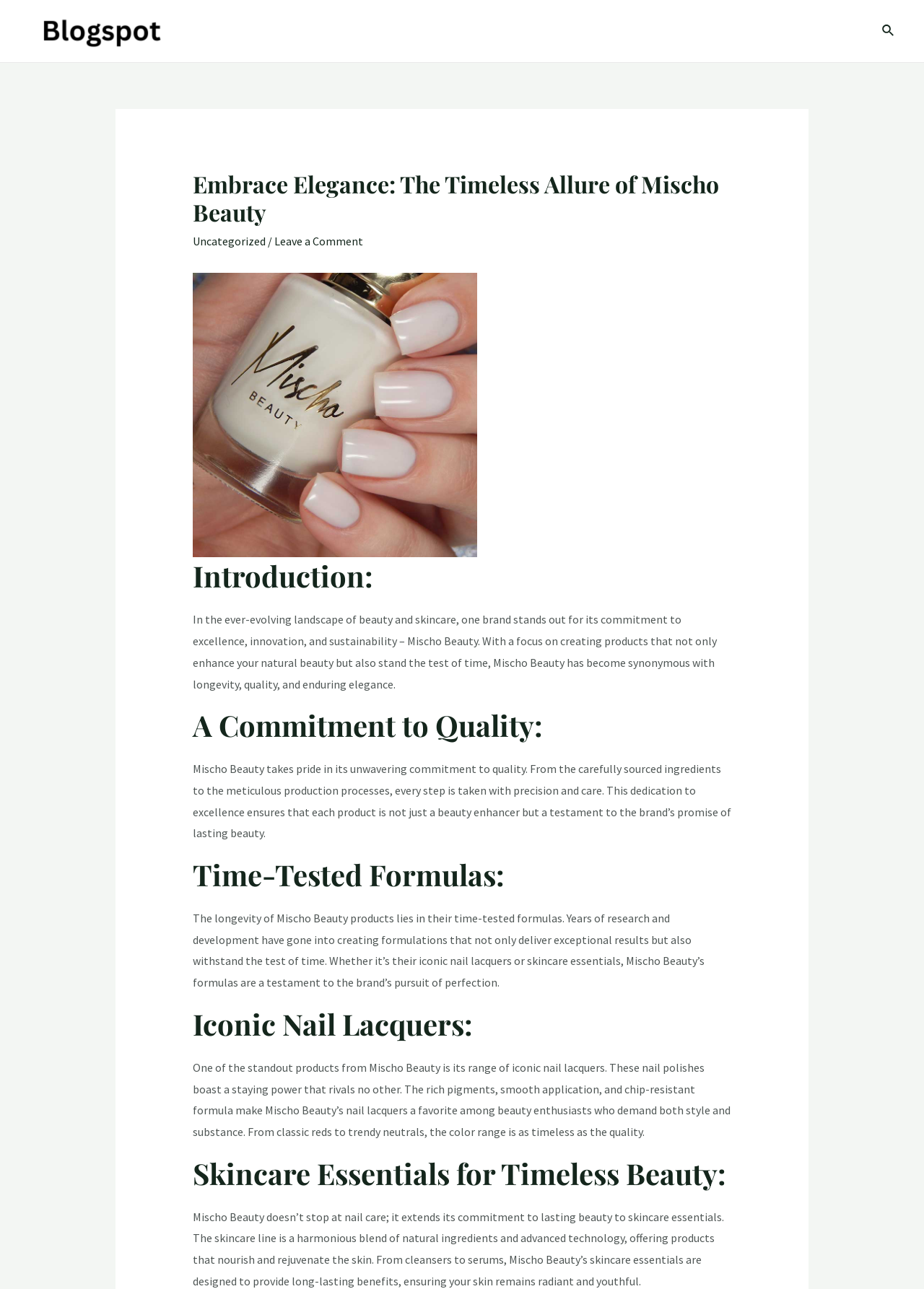Locate and extract the text of the main heading on the webpage.

Embrace Elegance: The Timeless Allure of Mischo Beauty